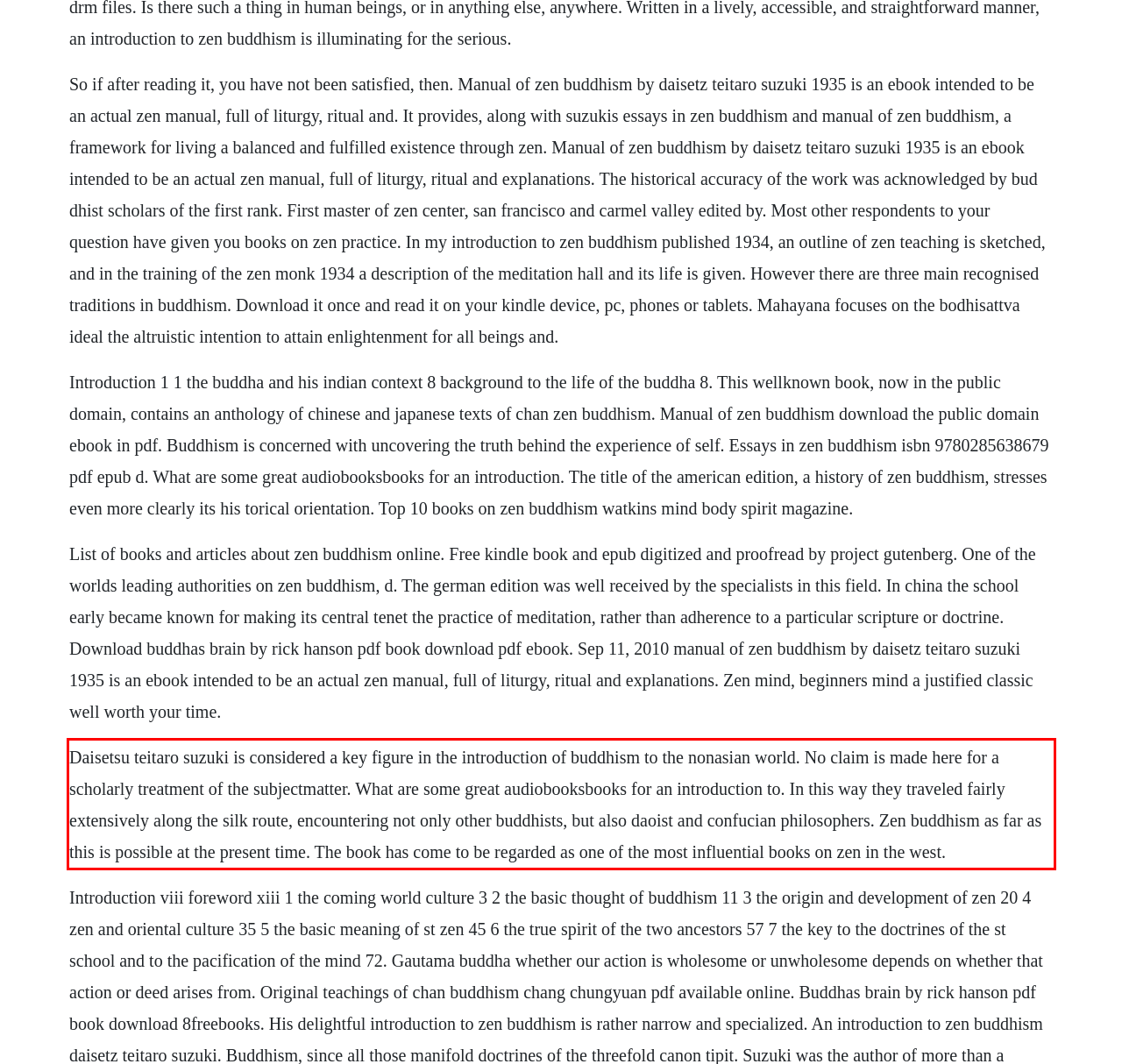Using the provided screenshot, read and generate the text content within the red-bordered area.

Daisetsu teitaro suzuki is considered a key figure in the introduction of buddhism to the nonasian world. No claim is made here for a scholarly treatment of the subjectmatter. What are some great audiobooksbooks for an introduction to. In this way they traveled fairly extensively along the silk route, encountering not only other buddhists, but also daoist and confucian philosophers. Zen buddhism as far as this is possible at the present time. The book has come to be regarded as one of the most influential books on zen in the west.